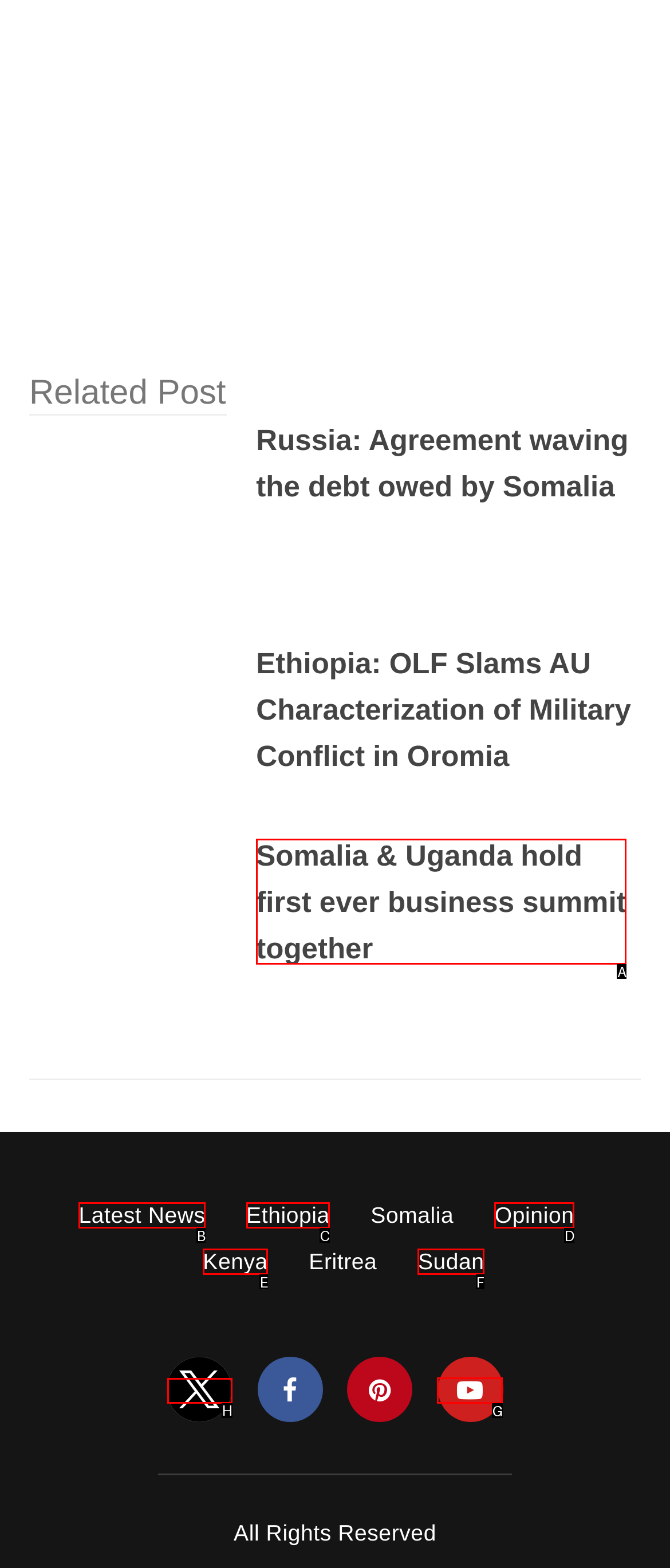Determine the letter of the UI element that will complete the task: call 901-305-9454
Reply with the corresponding letter.

None